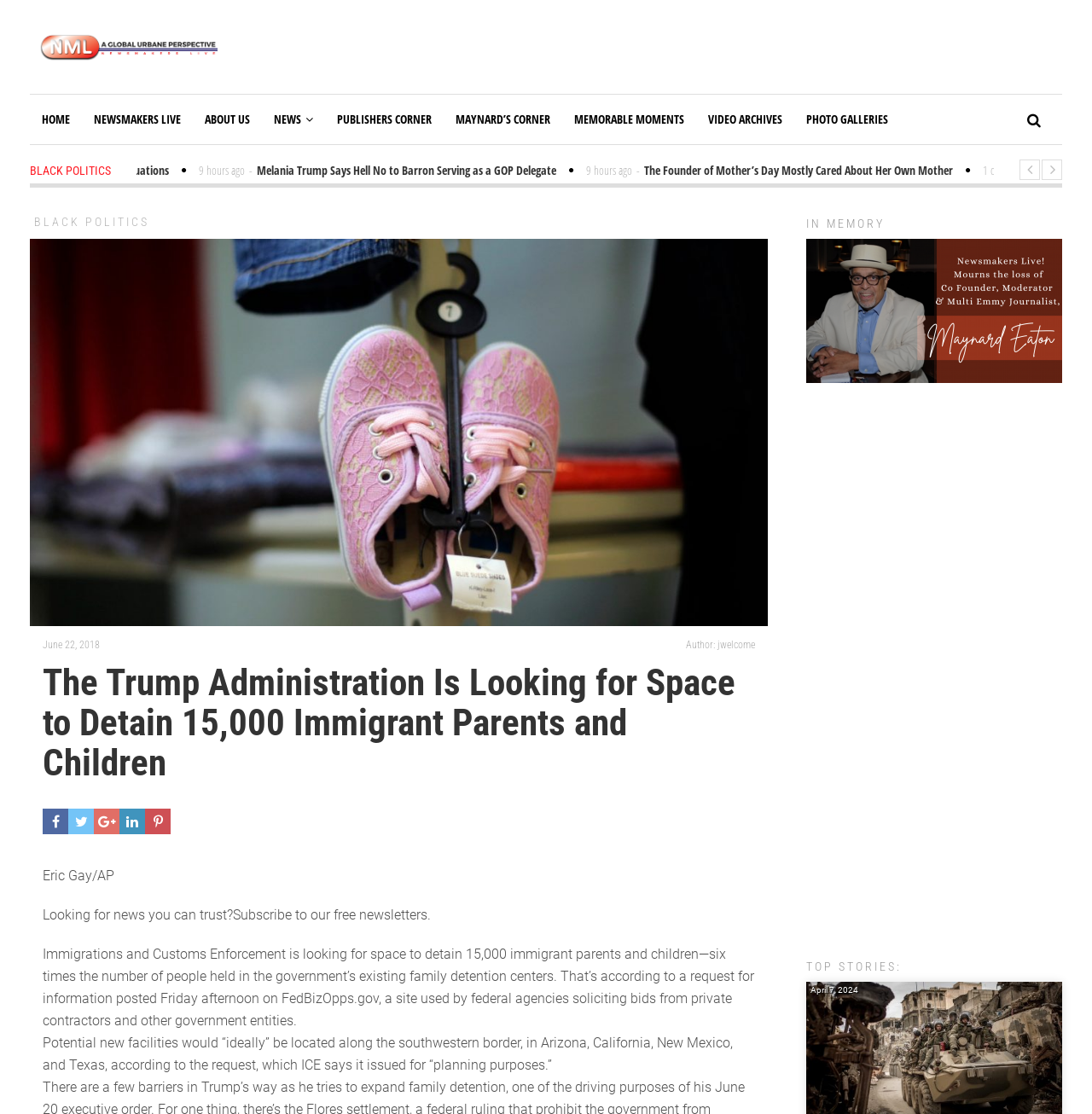Kindly determine the bounding box coordinates for the area that needs to be clicked to execute this instruction: "Read the article about Melania Trump".

[0.199, 0.145, 0.474, 0.16]